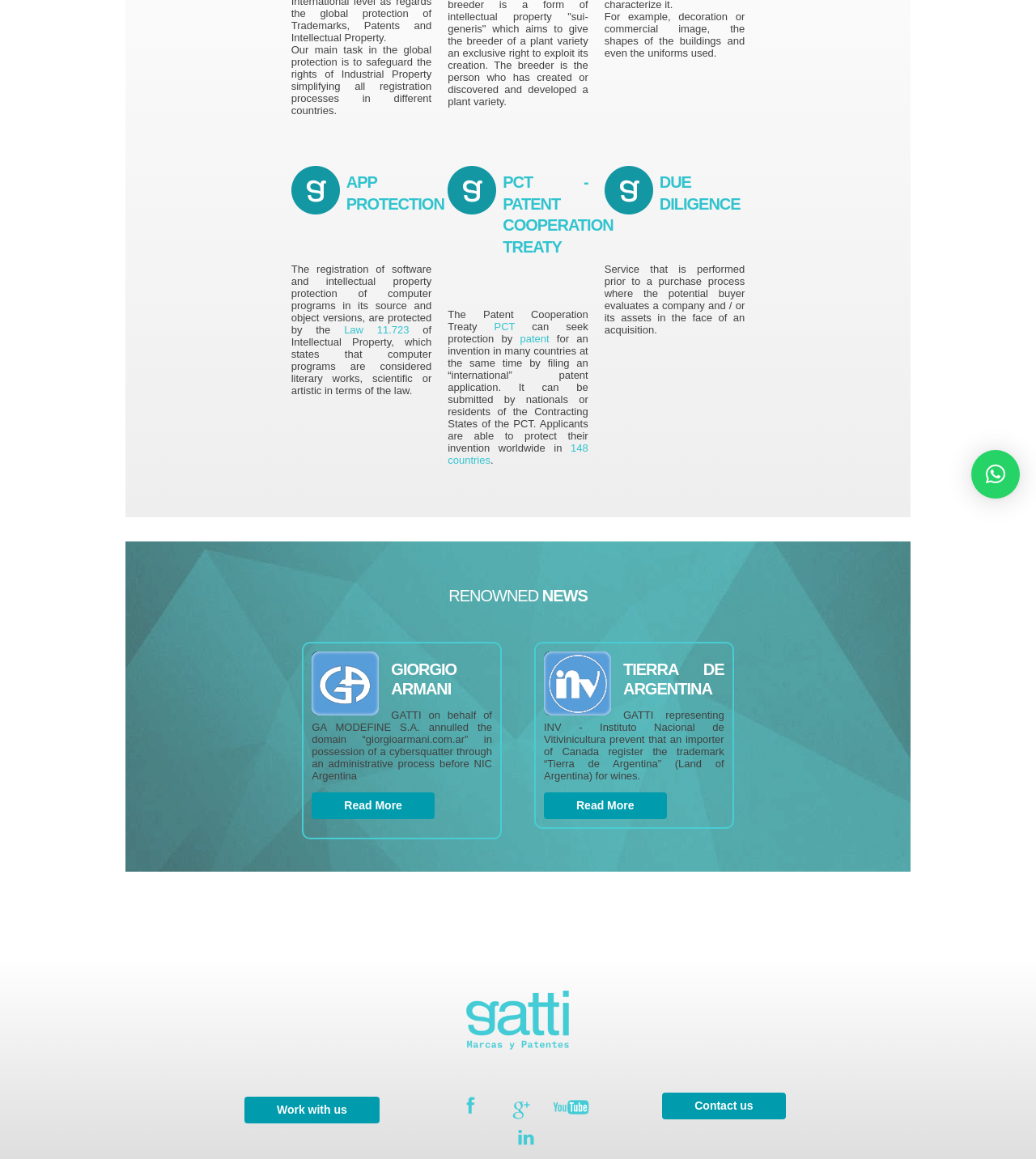Bounding box coordinates should be in the format (top-left x, top-left y, bottom-right x, bottom-right y) and all values should be floating point numbers between 0 and 1. Determine the bounding box coordinate for the UI element described as: patent

[0.502, 0.287, 0.53, 0.297]